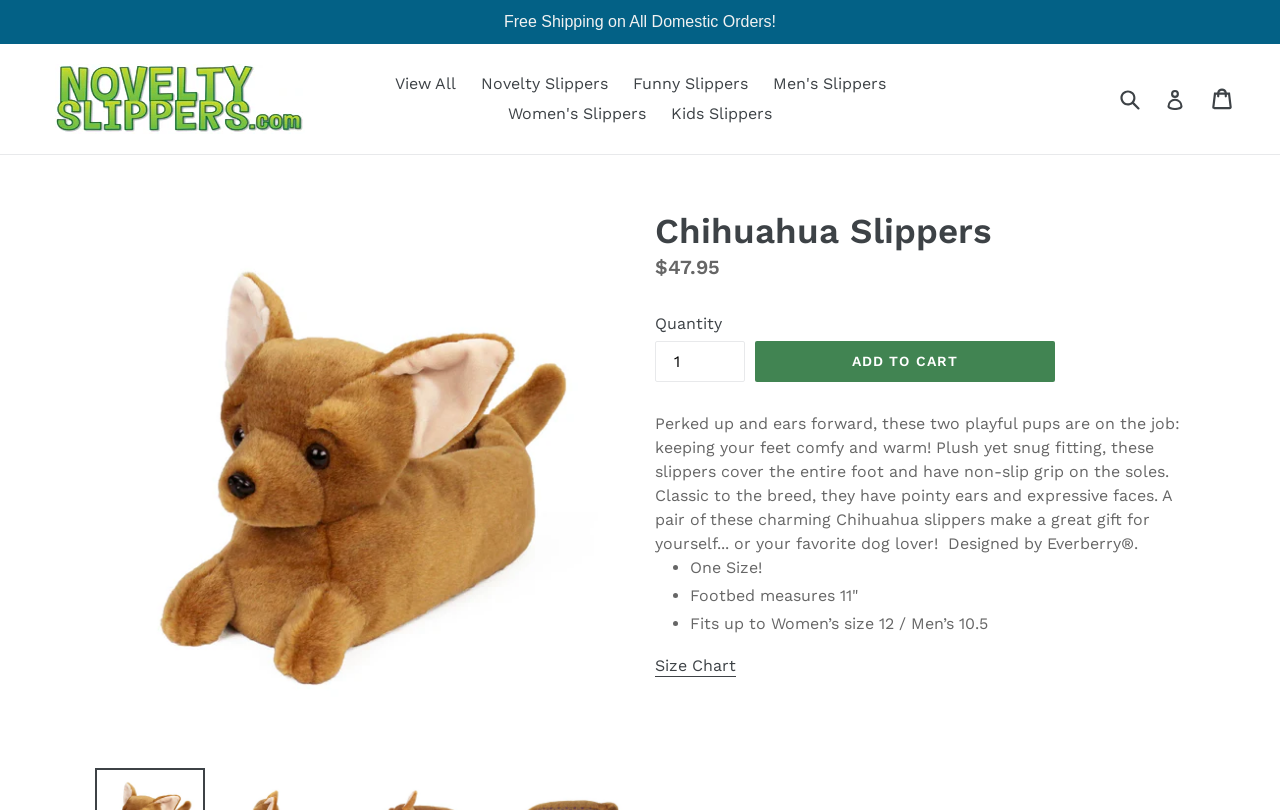What is the brand of the Chihuahua slippers?
Using the image, provide a detailed and thorough answer to the question.

I found the brand name 'Everberry' in the text 'Designed by Everberry®.' which is located below the product description.